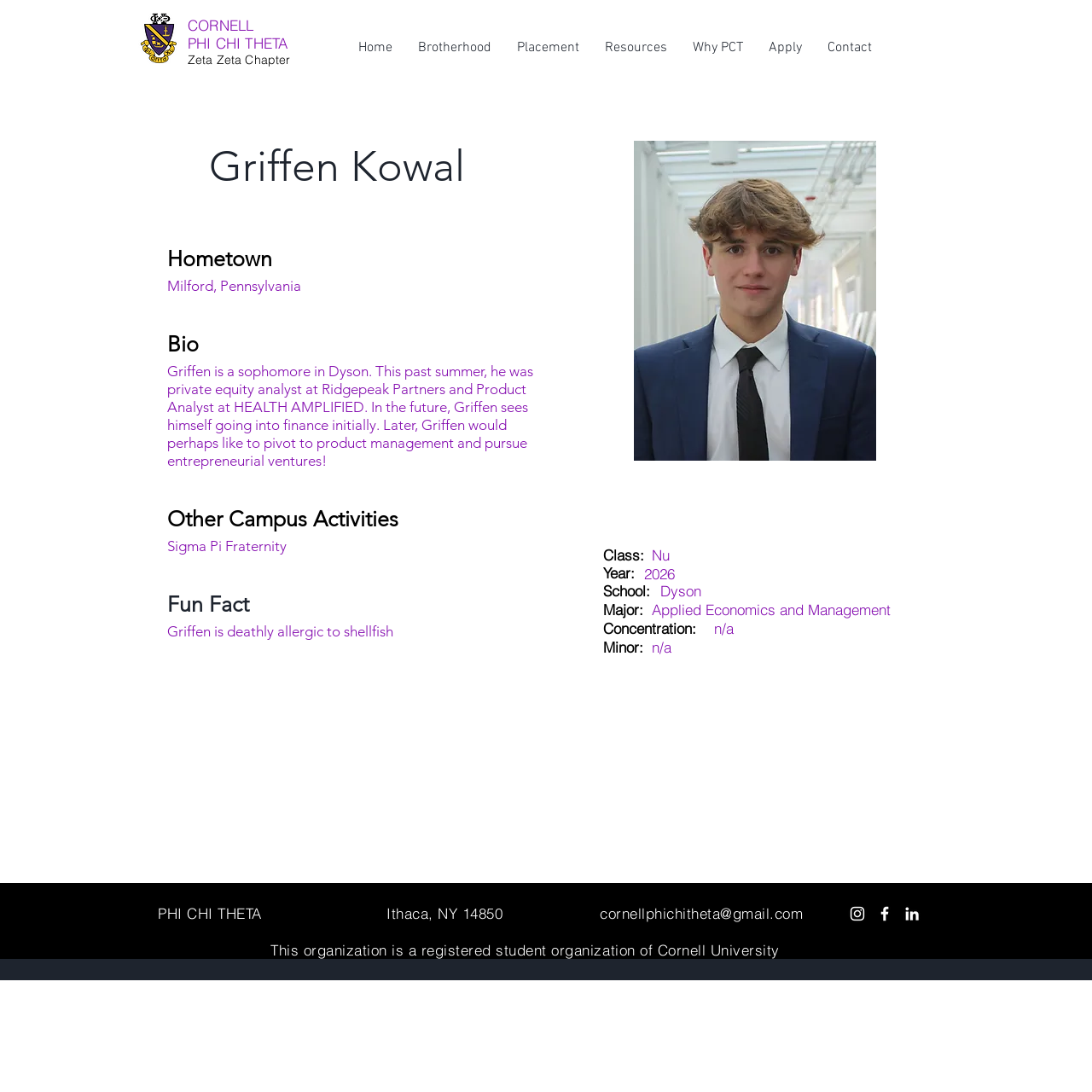What is Griffen Kowal's hometown?
Refer to the image and answer the question using a single word or phrase.

Milford, Pennsylvania